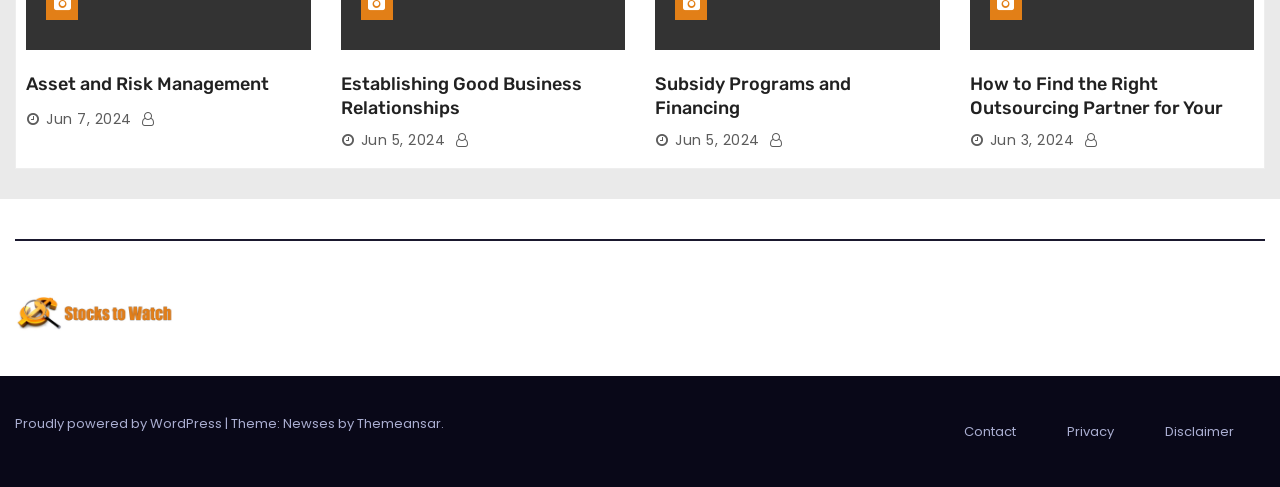What is the date of the third article?
Answer the question in a detailed and comprehensive manner.

The third article has a link 'Jun 5, 2024' which indicates the date of the article, and it also has a heading 'Subsidy Programs and Financing' and an icon '' associated with it.